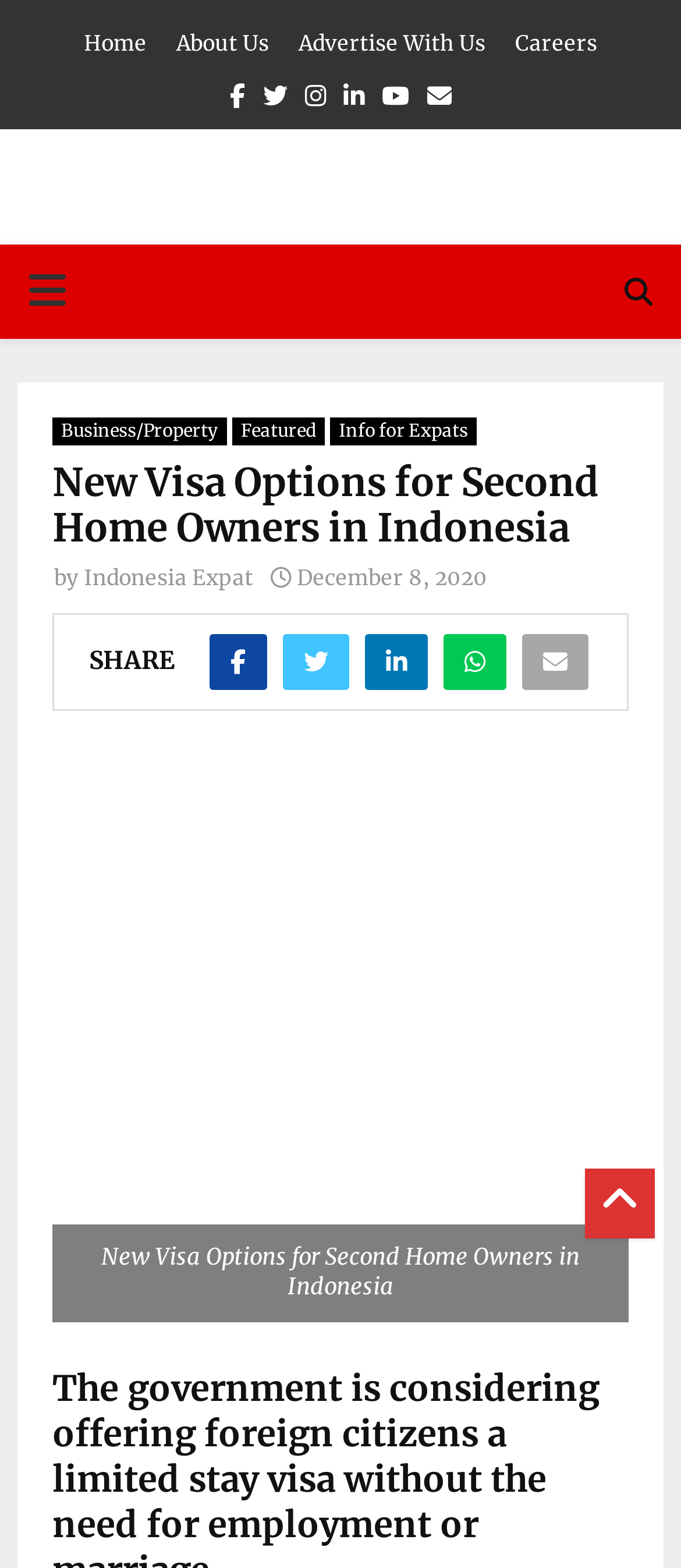Answer briefly with one word or phrase:
What is the date of the article?

December 8, 2020